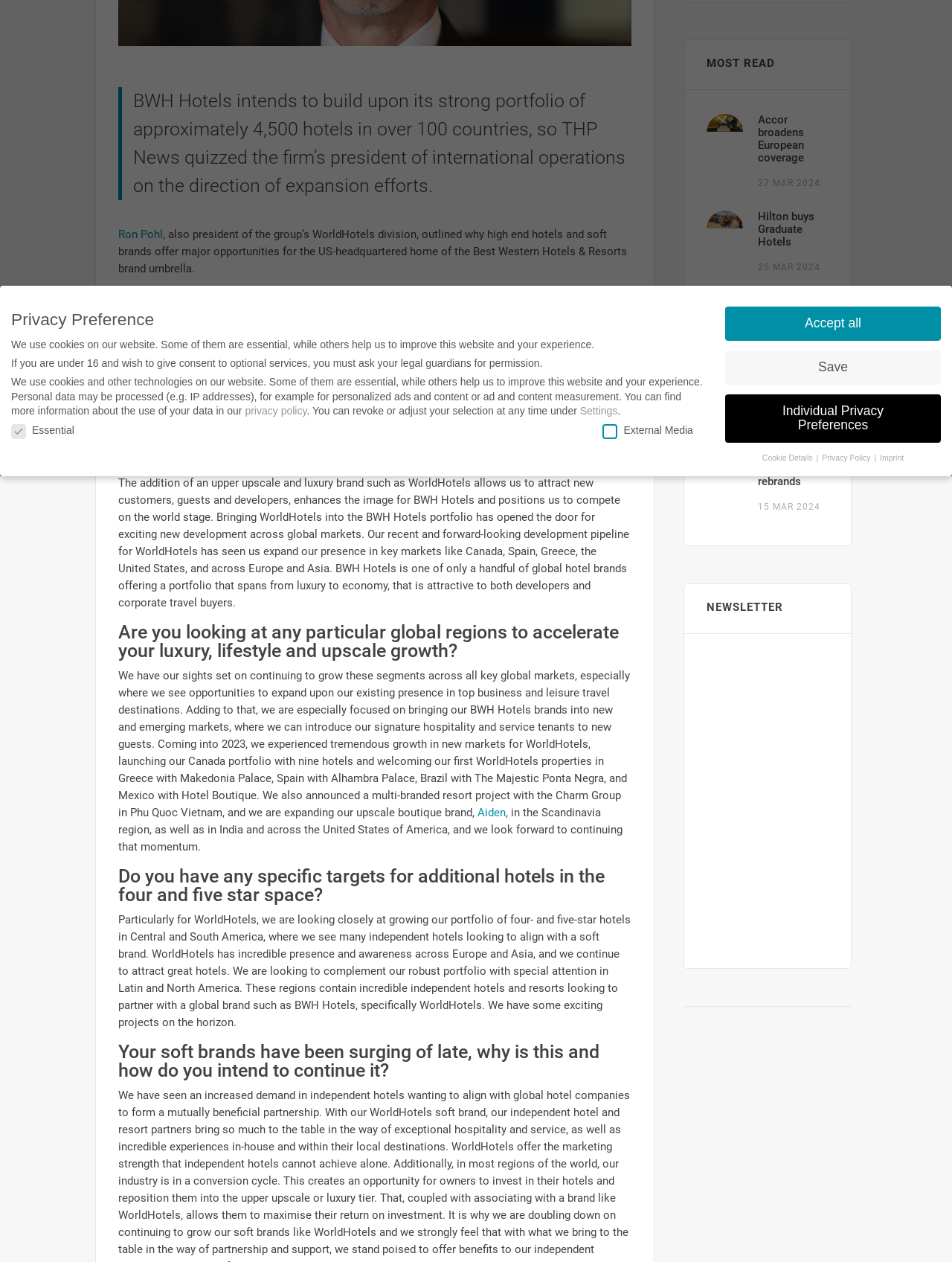Using the element description: "Aiden", determine the bounding box coordinates for the specified UI element. The coordinates should be four float numbers between 0 and 1, [left, top, right, bottom].

[0.502, 0.638, 0.531, 0.649]